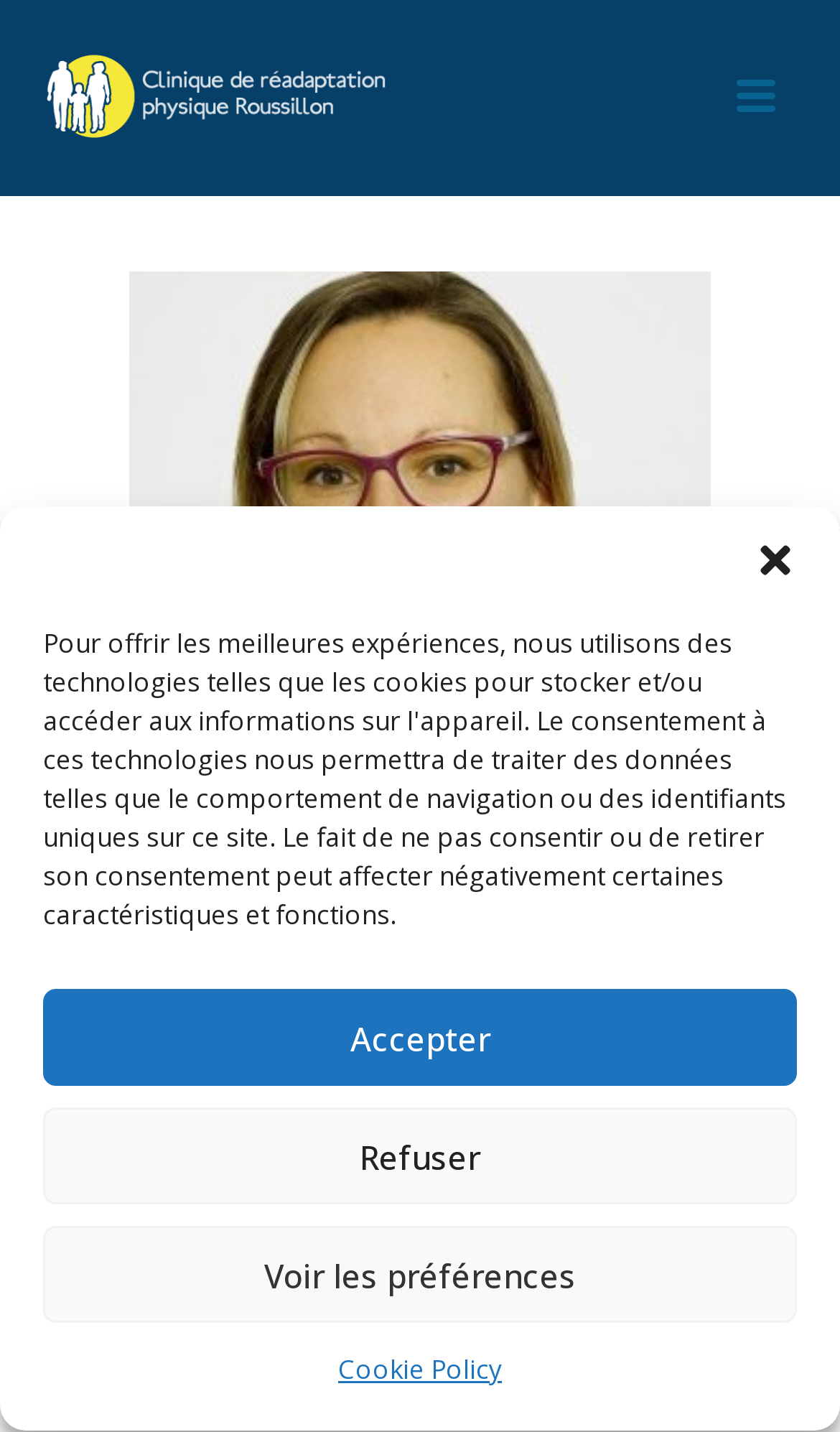Please find the bounding box for the UI component described as follows: "Cookie Policy".

[0.403, 0.939, 0.597, 0.976]